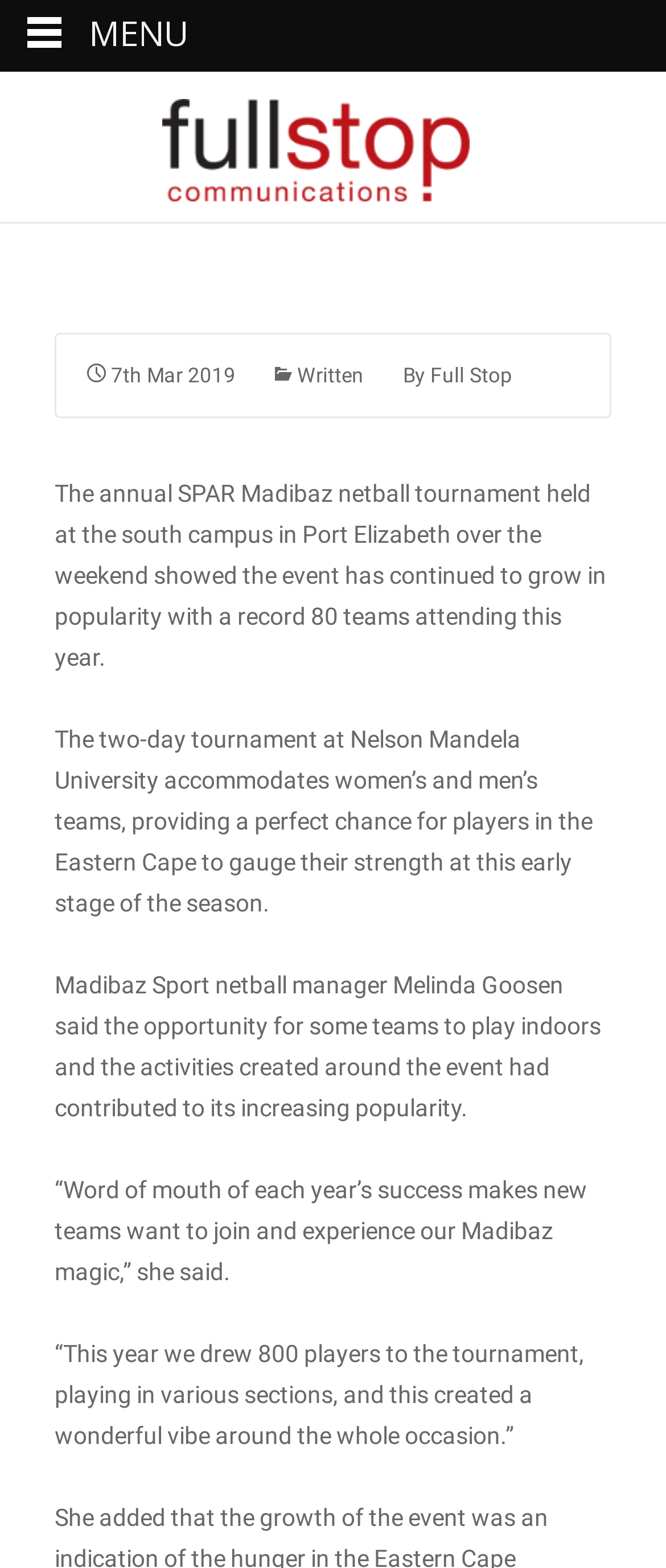Use a single word or phrase to answer the following:
How many teams attended the tournament?

80